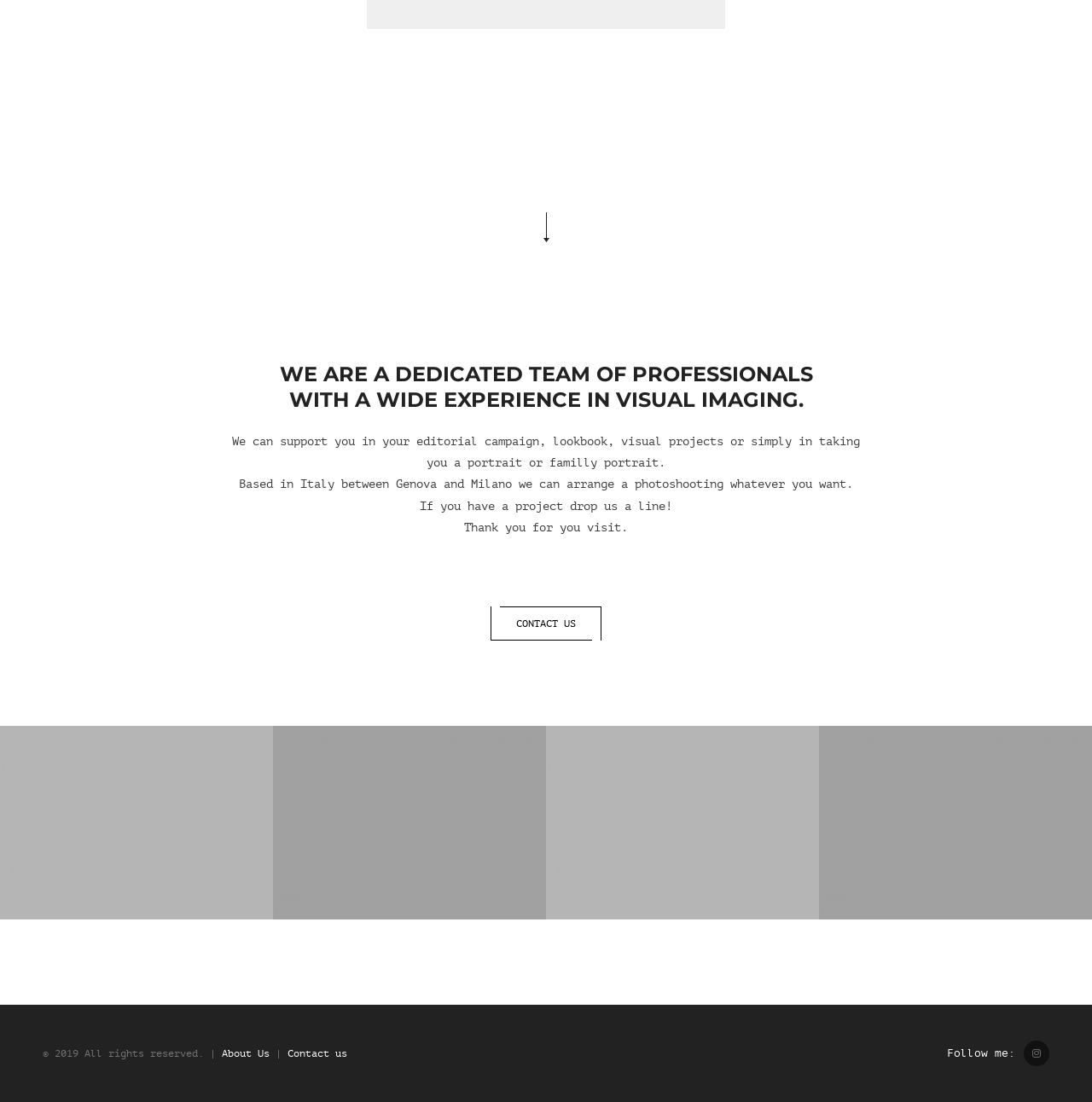Please respond to the question with a concise word or phrase:
Where is the team based?

Italy